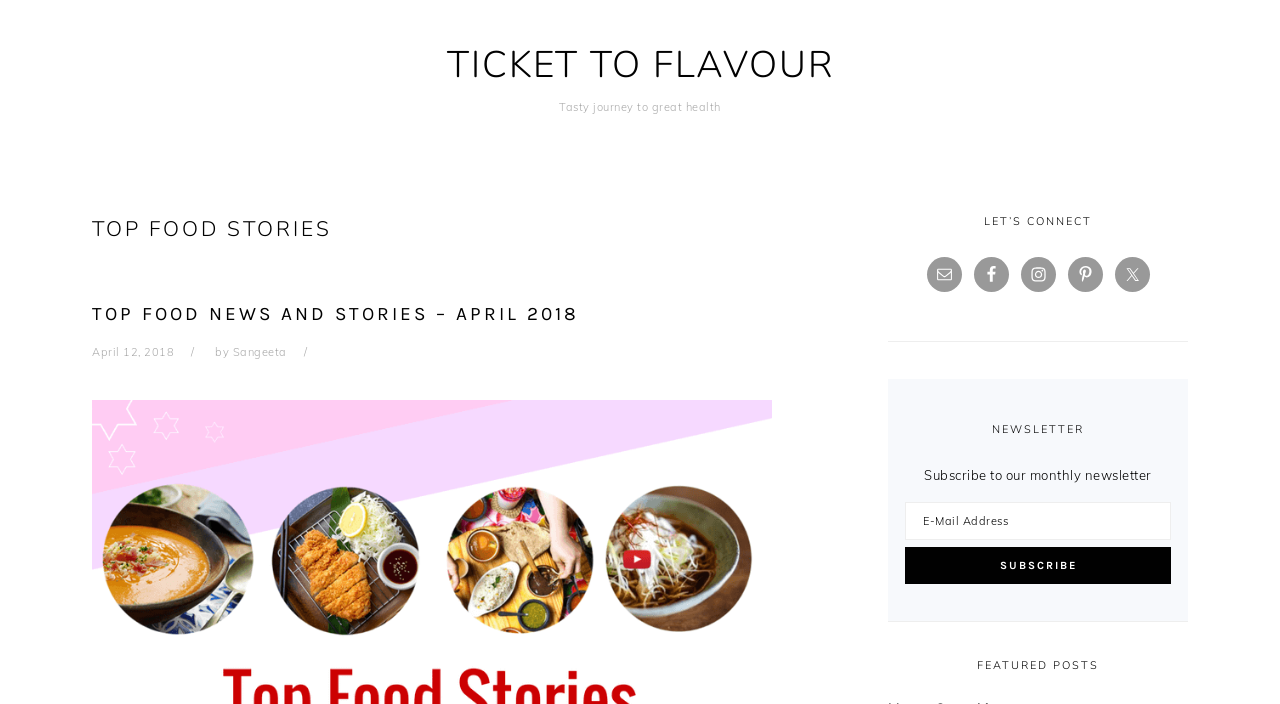Please identify the bounding box coordinates of the element I should click to complete this instruction: 'Visit the Facebook page'. The coordinates should be given as four float numbers between 0 and 1, like this: [left, top, right, bottom].

[0.761, 0.365, 0.788, 0.414]